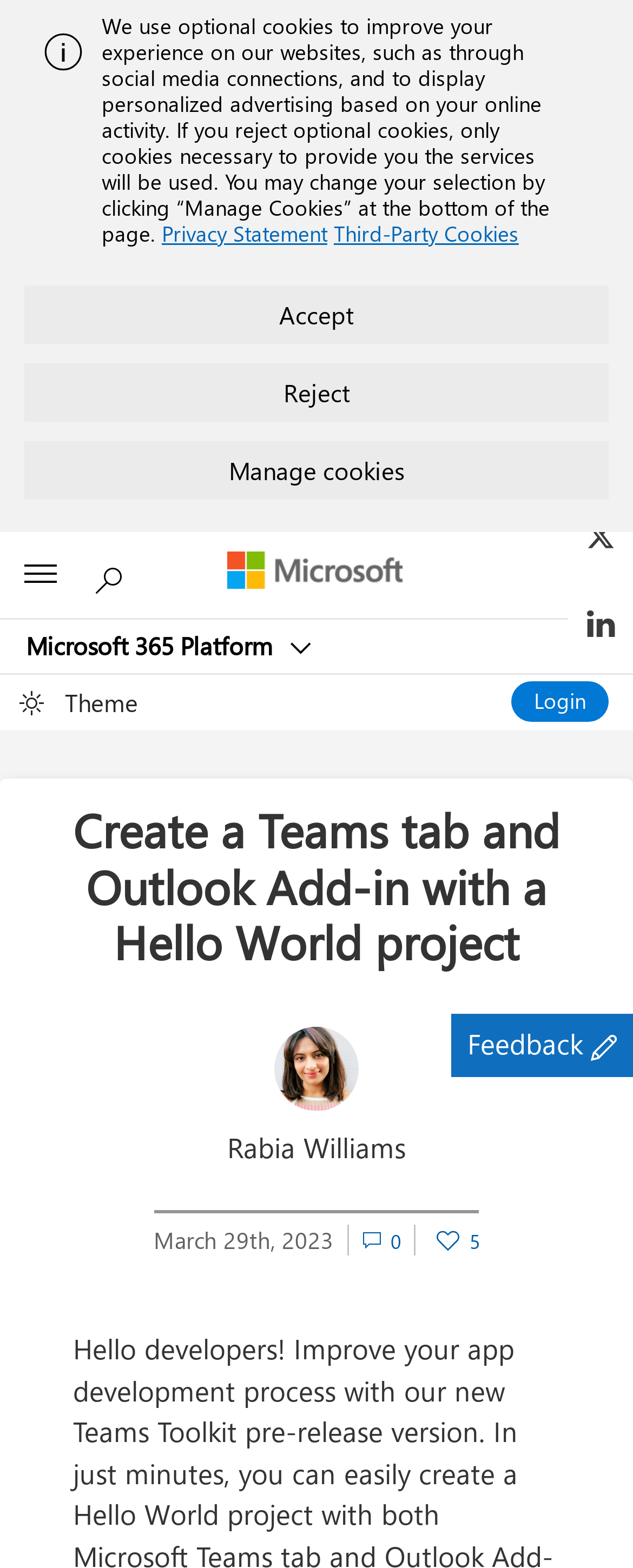Using the element description: "Theme", determine the bounding box coordinates for the specified UI element. The coordinates should be four float numbers between 0 and 1, [left, top, right, bottom].

[0.028, 0.431, 0.221, 0.466]